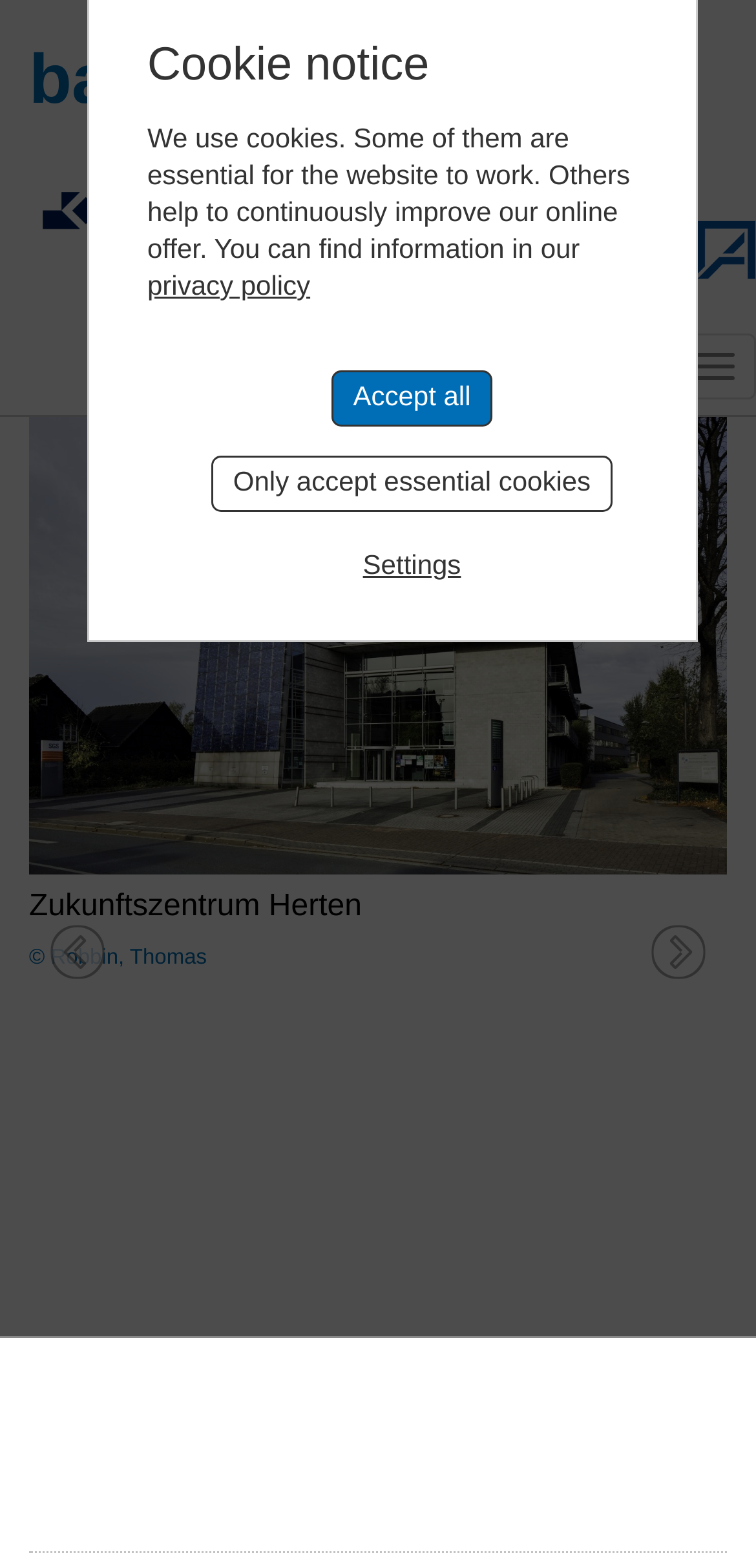Locate the bounding box coordinates of the area that needs to be clicked to fulfill the following instruction: "Toggle navigation". The coordinates should be in the format of four float numbers between 0 and 1, namely [left, top, right, bottom].

[0.887, 0.213, 1.0, 0.255]